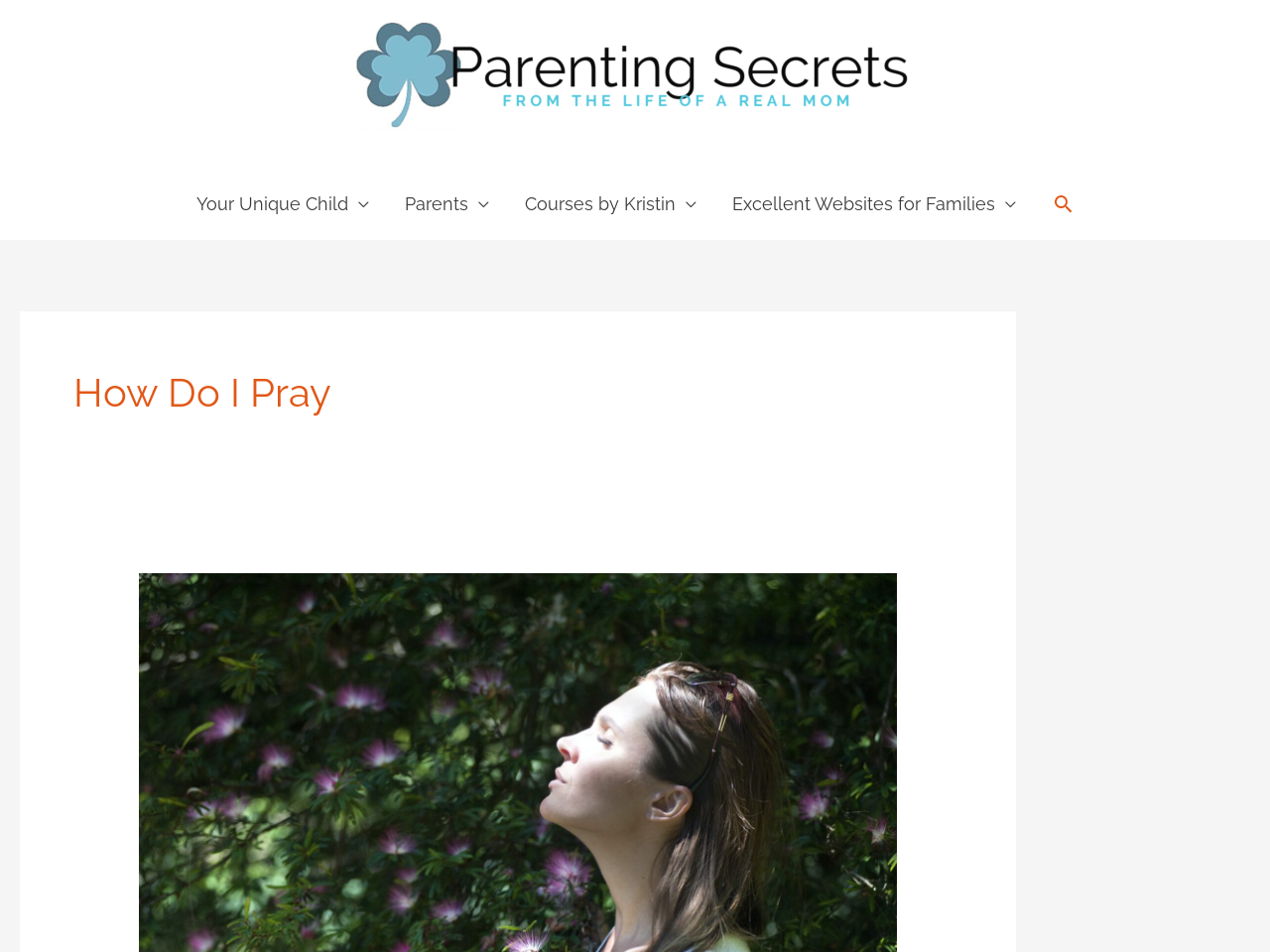Refer to the image and provide a thorough answer to this question:
What is the name of the website?

I determined the name of the website by looking at the link element with the text 'Parenting Secrets' at the top of the webpage, which is likely the logo or title of the website.